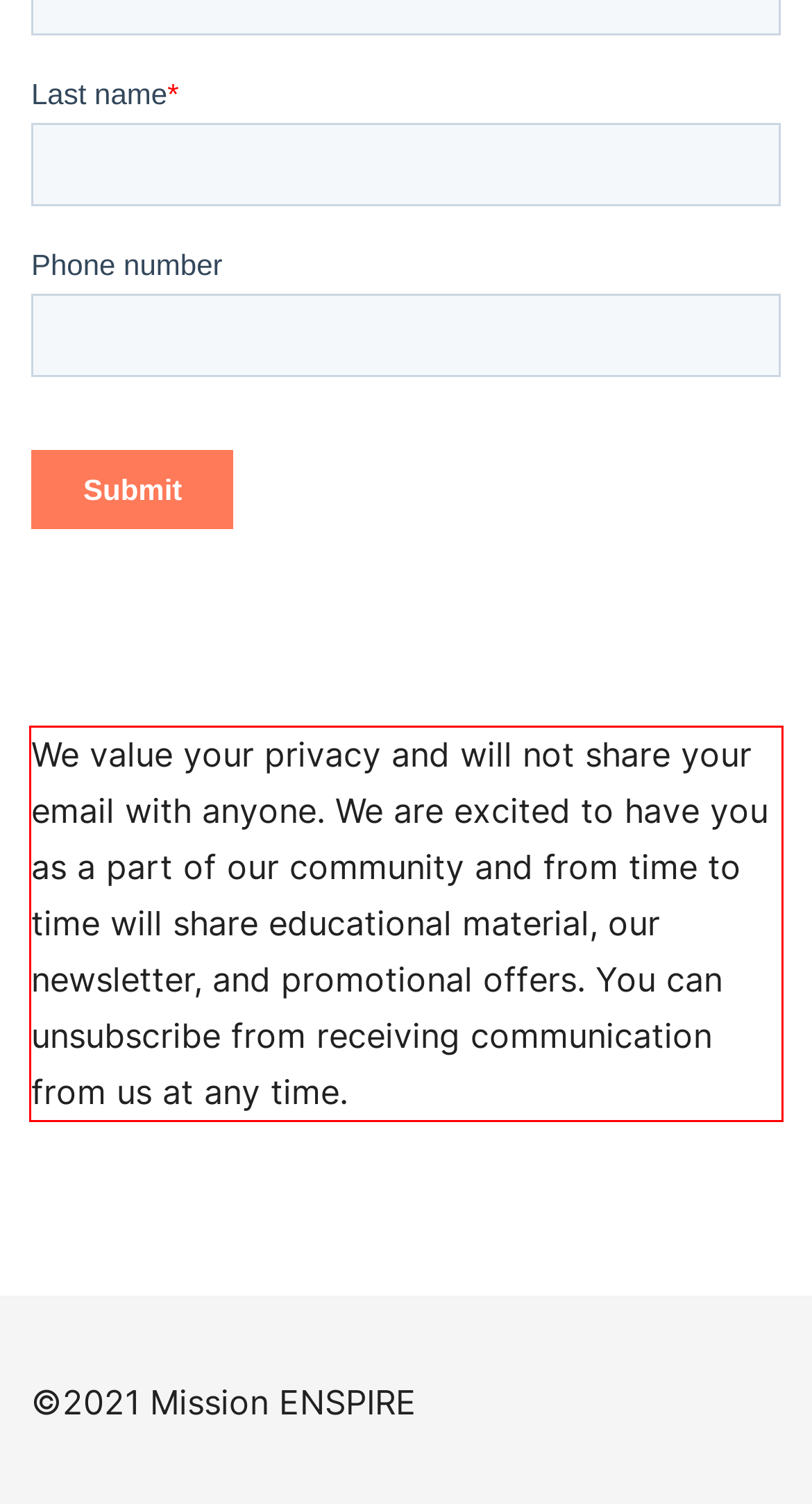Please perform OCR on the UI element surrounded by the red bounding box in the given webpage screenshot and extract its text content.

We value your privacy and will not share your email with anyone. We are excited to have you as a part of our community and from time to time will share educational material, our newsletter, and promotional offers. You can unsubscribe from receiving communication from us at any time.